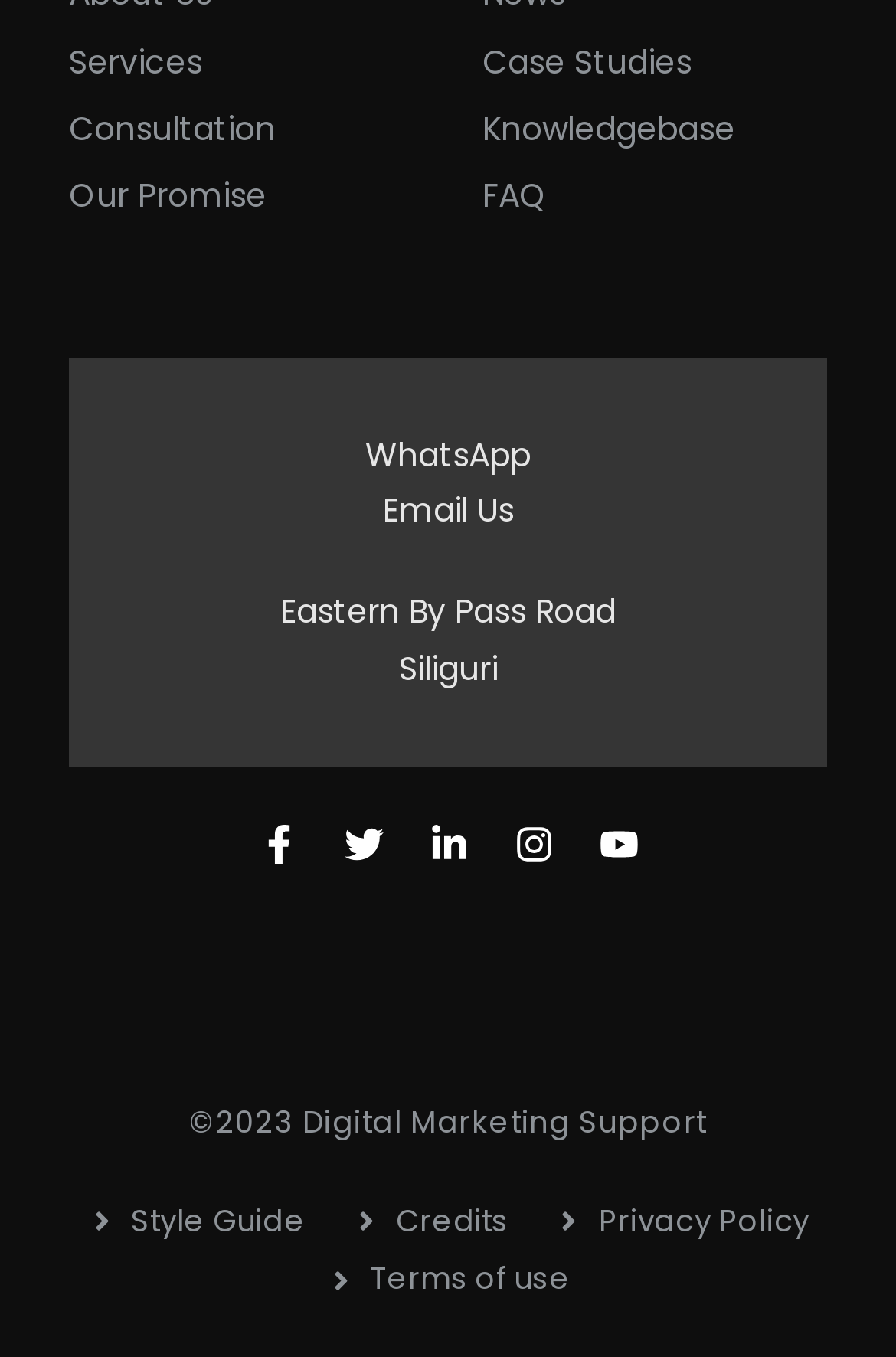Show the bounding box coordinates for the element that needs to be clicked to execute the following instruction: "Read the Style Guide". Provide the coordinates in the form of four float numbers between 0 and 1, i.e., [left, top, right, bottom].

[0.096, 0.884, 0.341, 0.917]